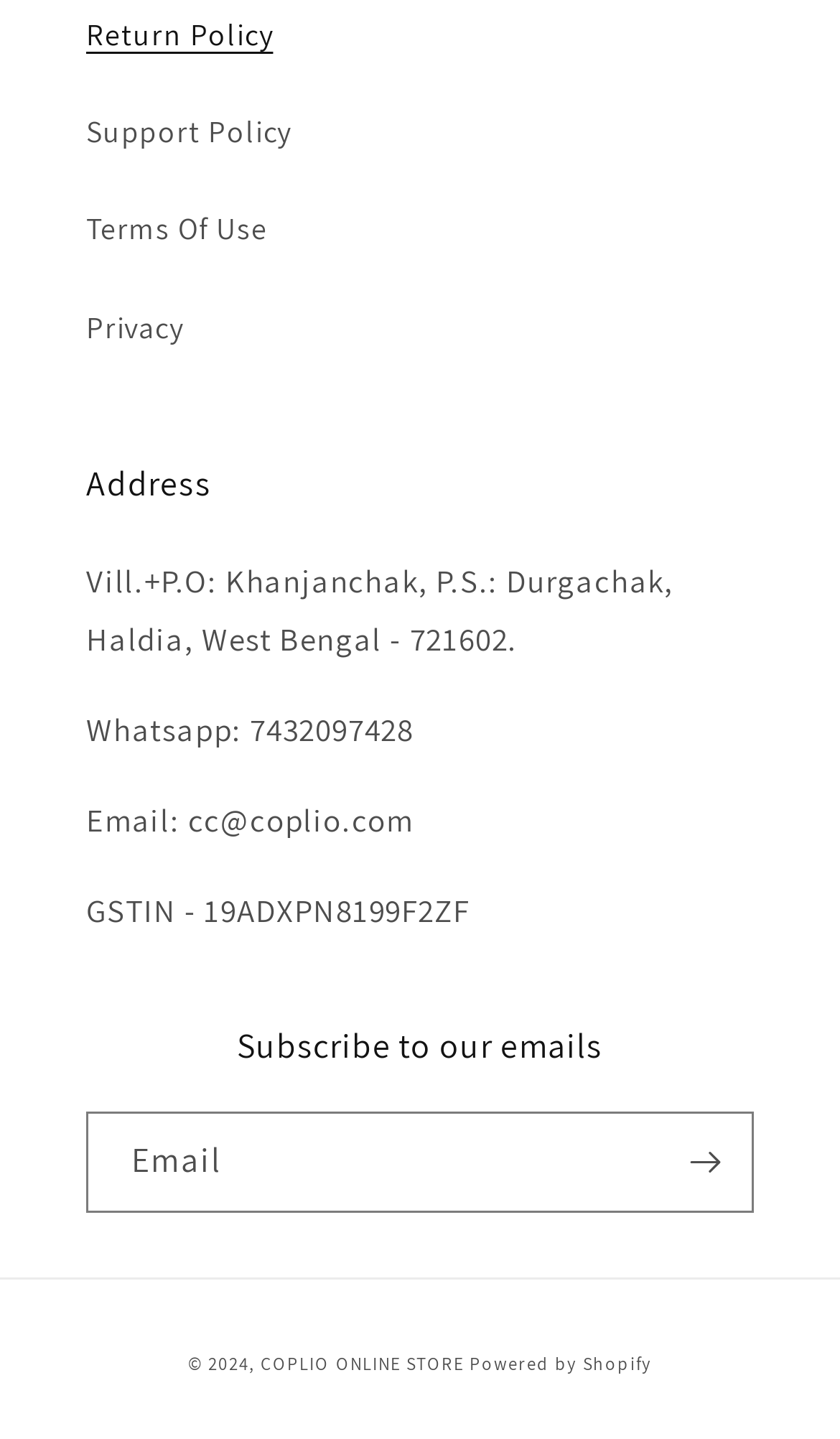What is the purpose of the textbox at the bottom of the webpage?
Please provide a comprehensive answer based on the visual information in the image.

The textbox at the bottom of the webpage is located near the heading 'Subscribe to our emails'. It is required to enter an email address, and there is a 'Subscribe' button next to it, indicating that the purpose of the textbox is to subscribe to emails.